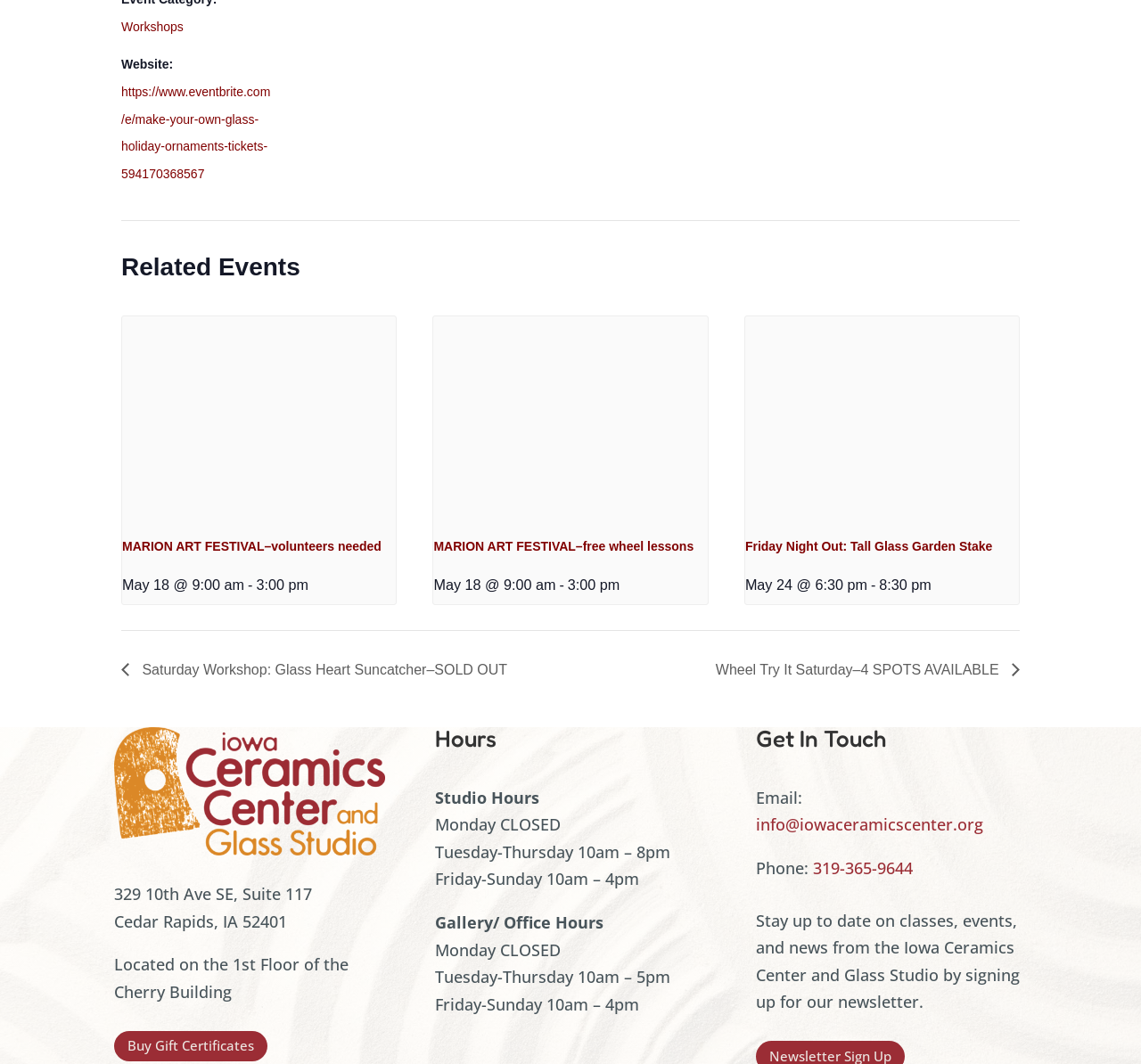Please find the bounding box coordinates for the clickable element needed to perform this instruction: "Visit the 'MARION ART FESTIVAL–volunteers needed' event page".

[0.107, 0.506, 0.334, 0.52]